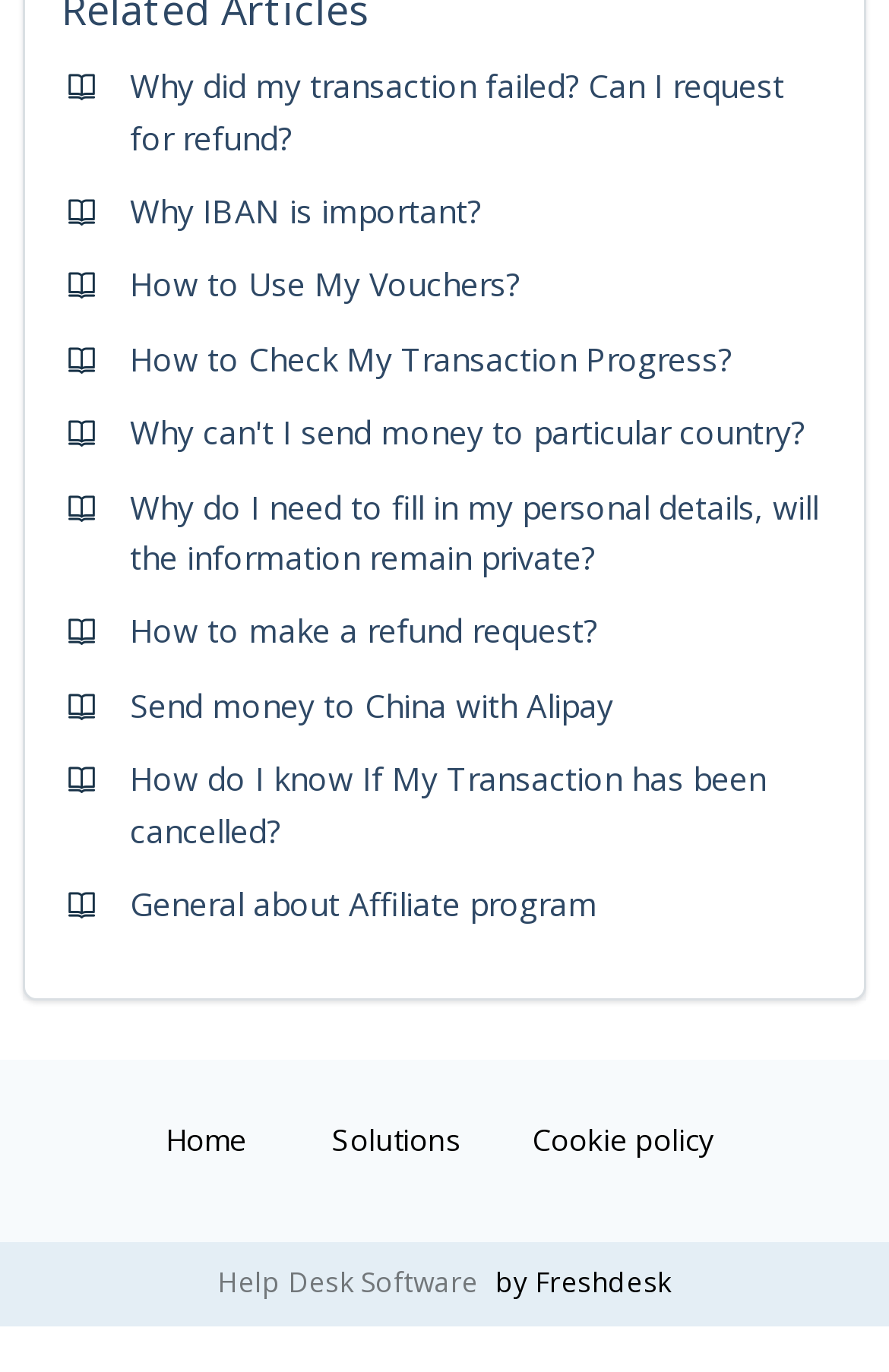Can you provide the bounding box coordinates for the element that should be clicked to implement the instruction: "Learn about affiliate program"?

[0.146, 0.643, 0.672, 0.674]